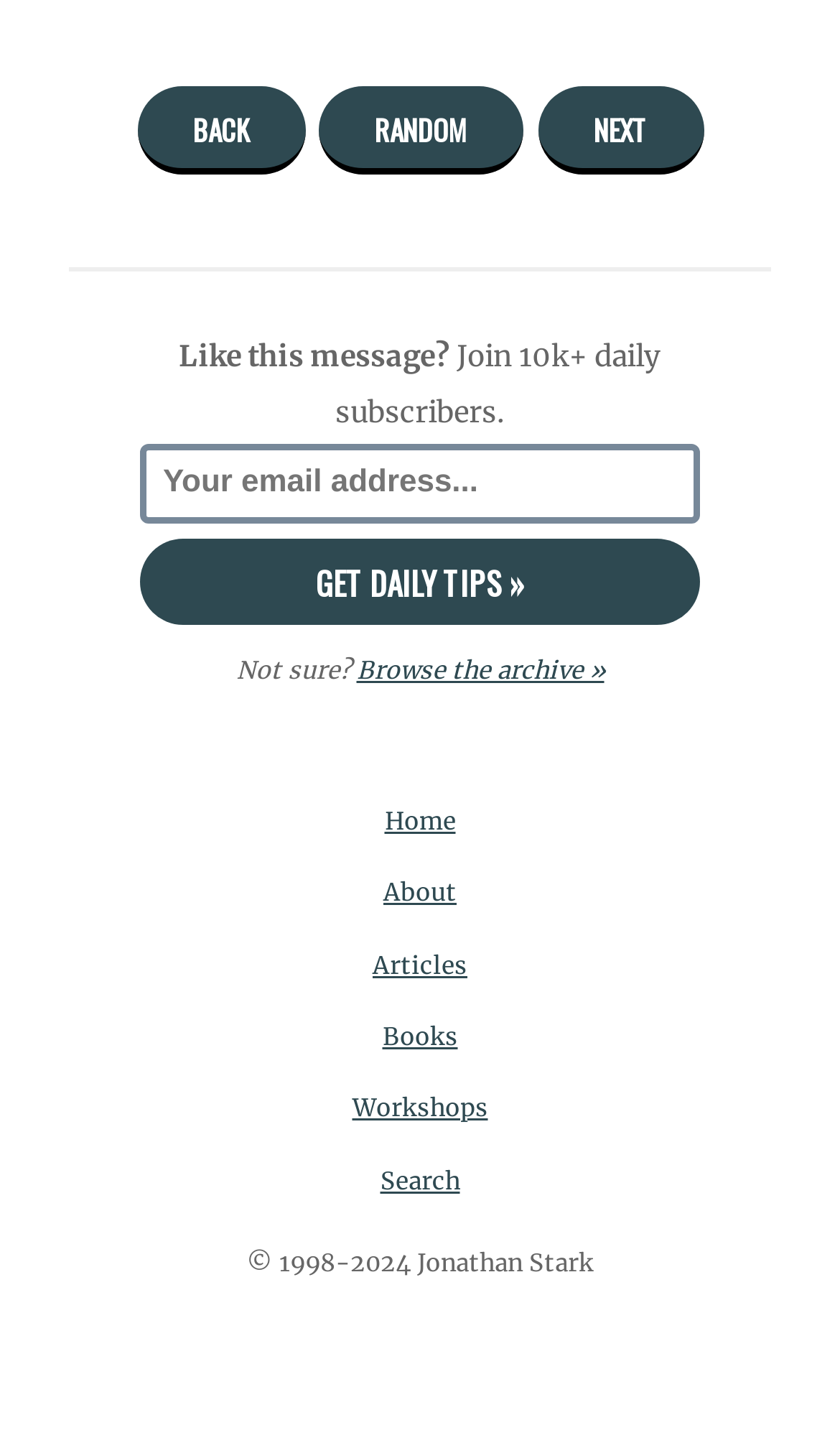Can you give a comprehensive explanation to the question given the content of the image?
What is the alternative to subscribing to daily tips?

The text 'Not sure?' is followed by a link 'Browse the archive »' which suggests that it is an alternative option to subscribing to daily tips.